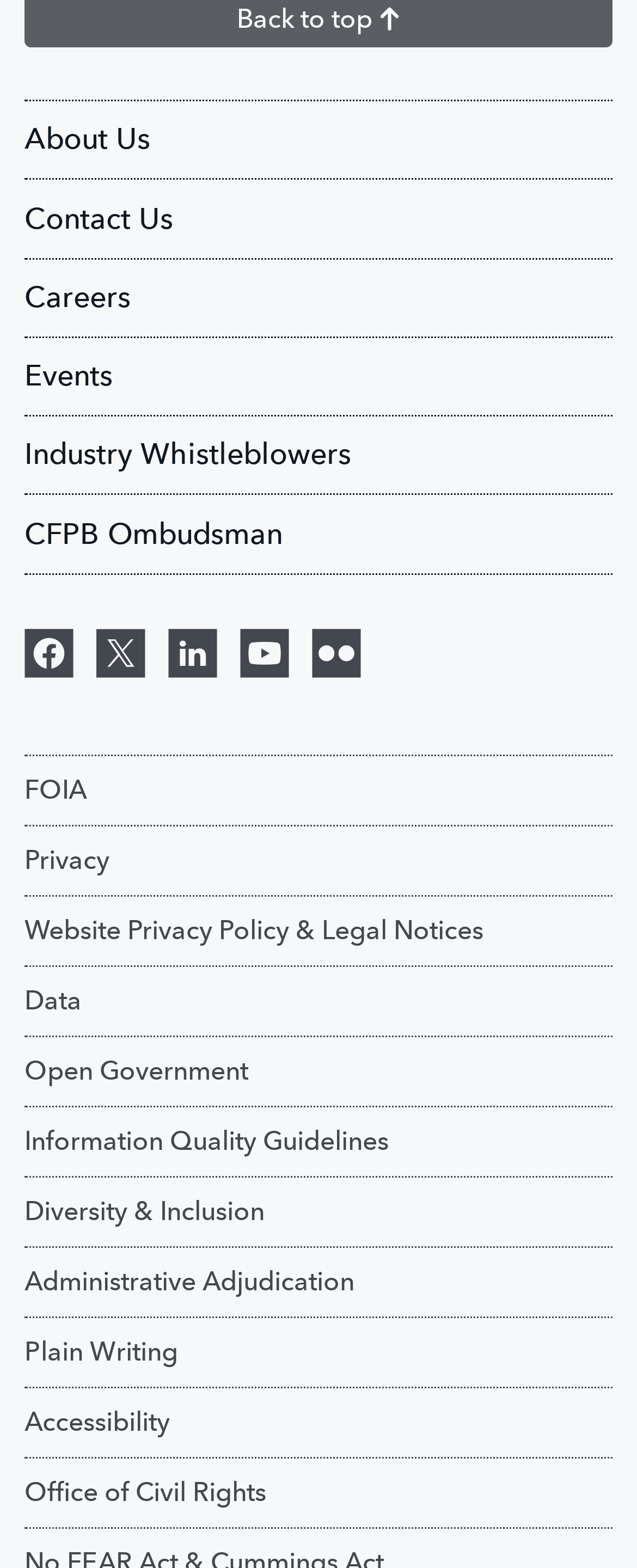Identify the bounding box coordinates of the section to be clicked to complete the task described by the following instruction: "Visit the About Us page". The coordinates should be four float numbers between 0 and 1, formatted as [left, top, right, bottom].

[0.038, 0.064, 0.962, 0.115]